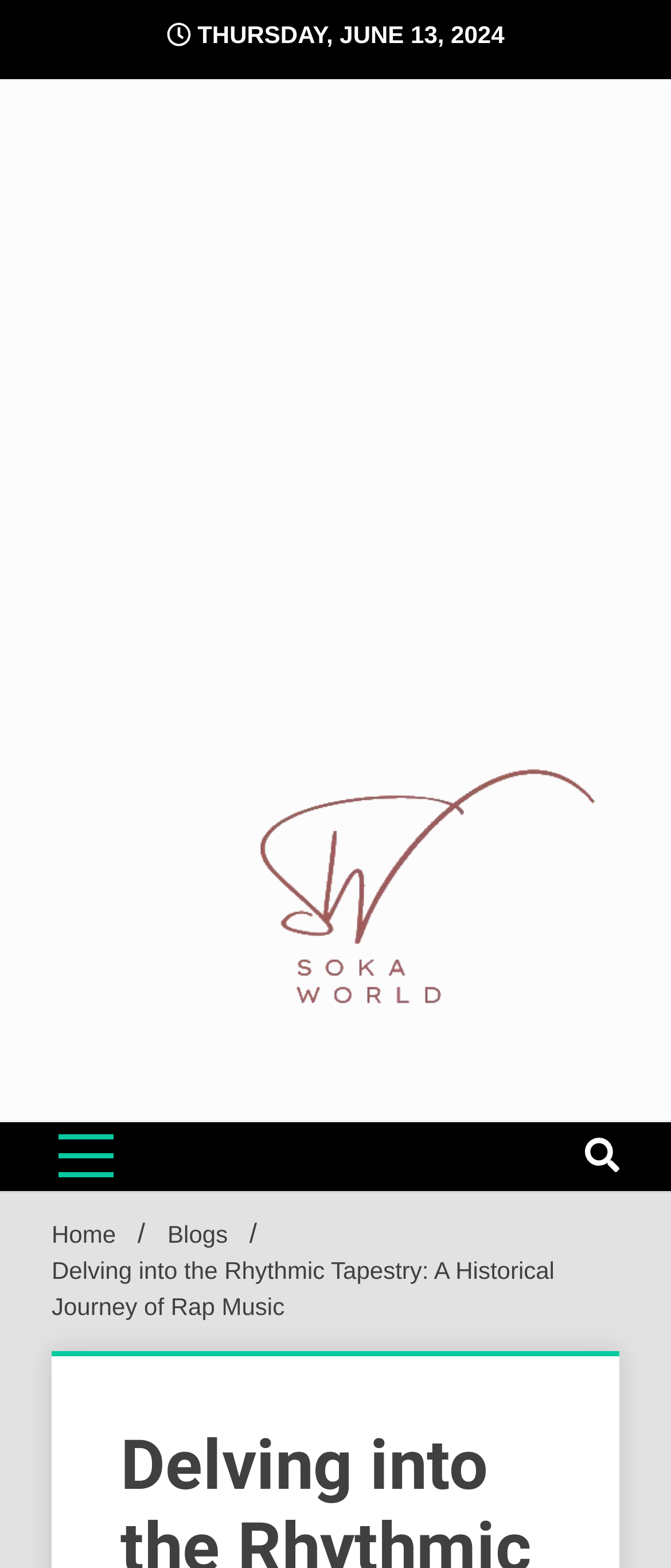Please reply with a single word or brief phrase to the question: 
What is the purpose of the iframe element?

Advertisement